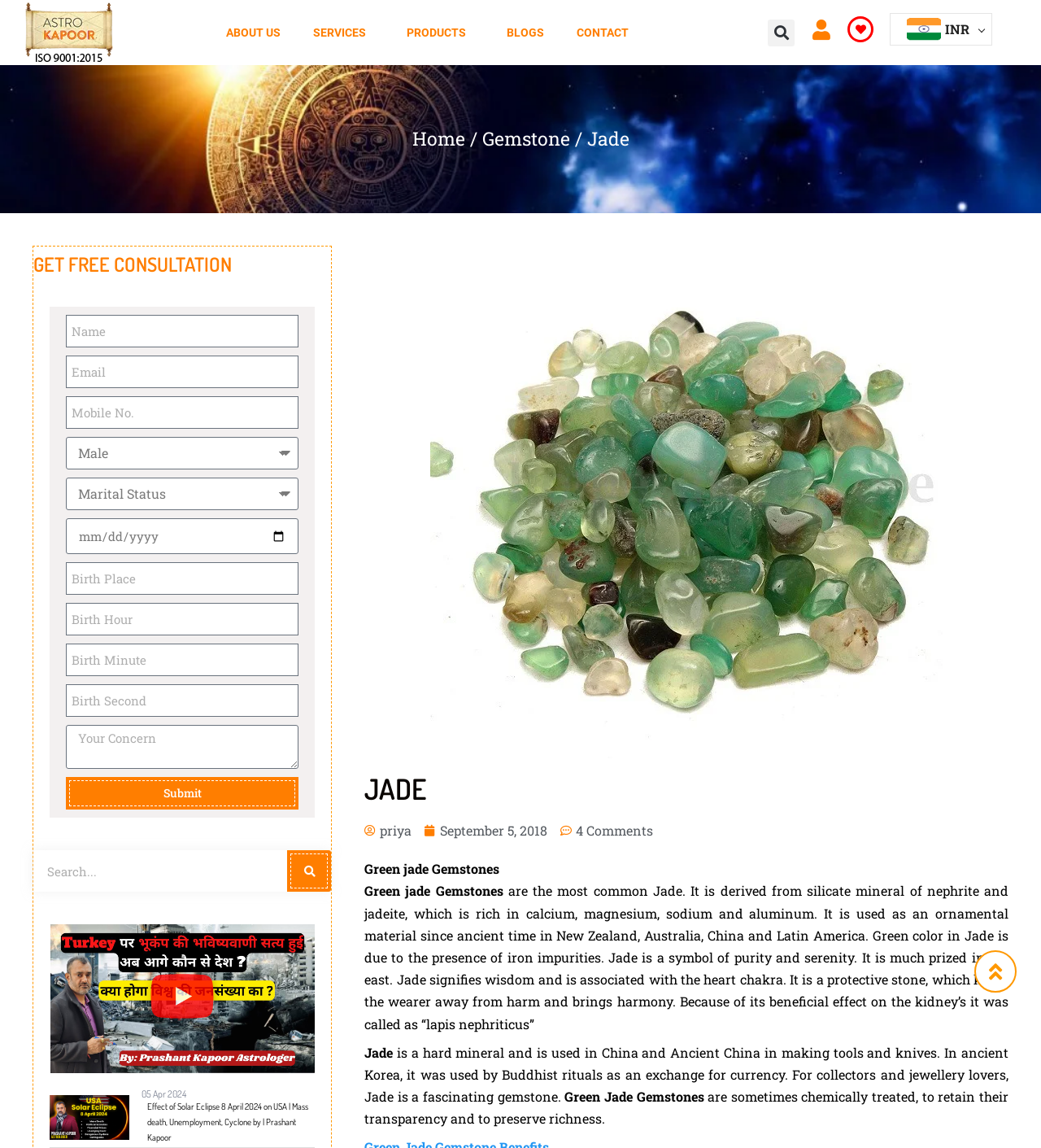Determine the bounding box coordinates for the area that should be clicked to carry out the following instruction: "Get free consultation".

[0.032, 0.222, 0.318, 0.239]